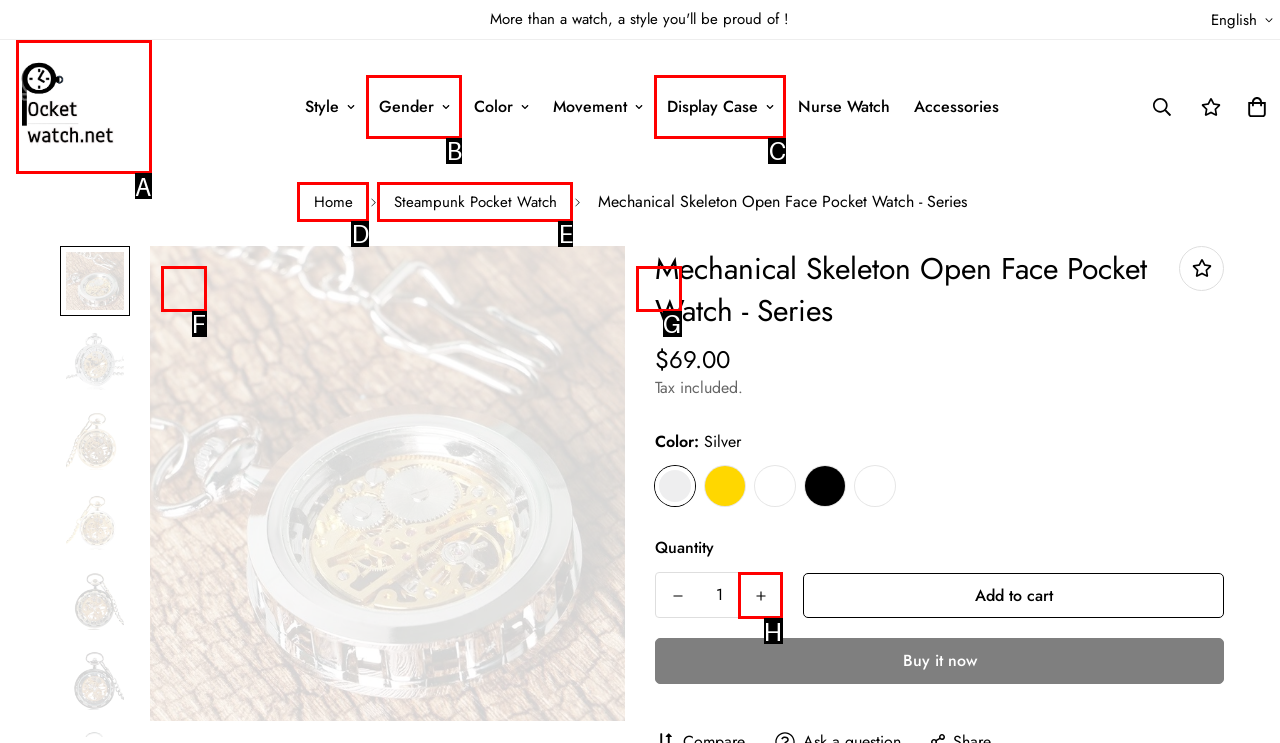Indicate the HTML element to be clicked to accomplish this task: Increase product quantity Respond using the letter of the correct option.

H